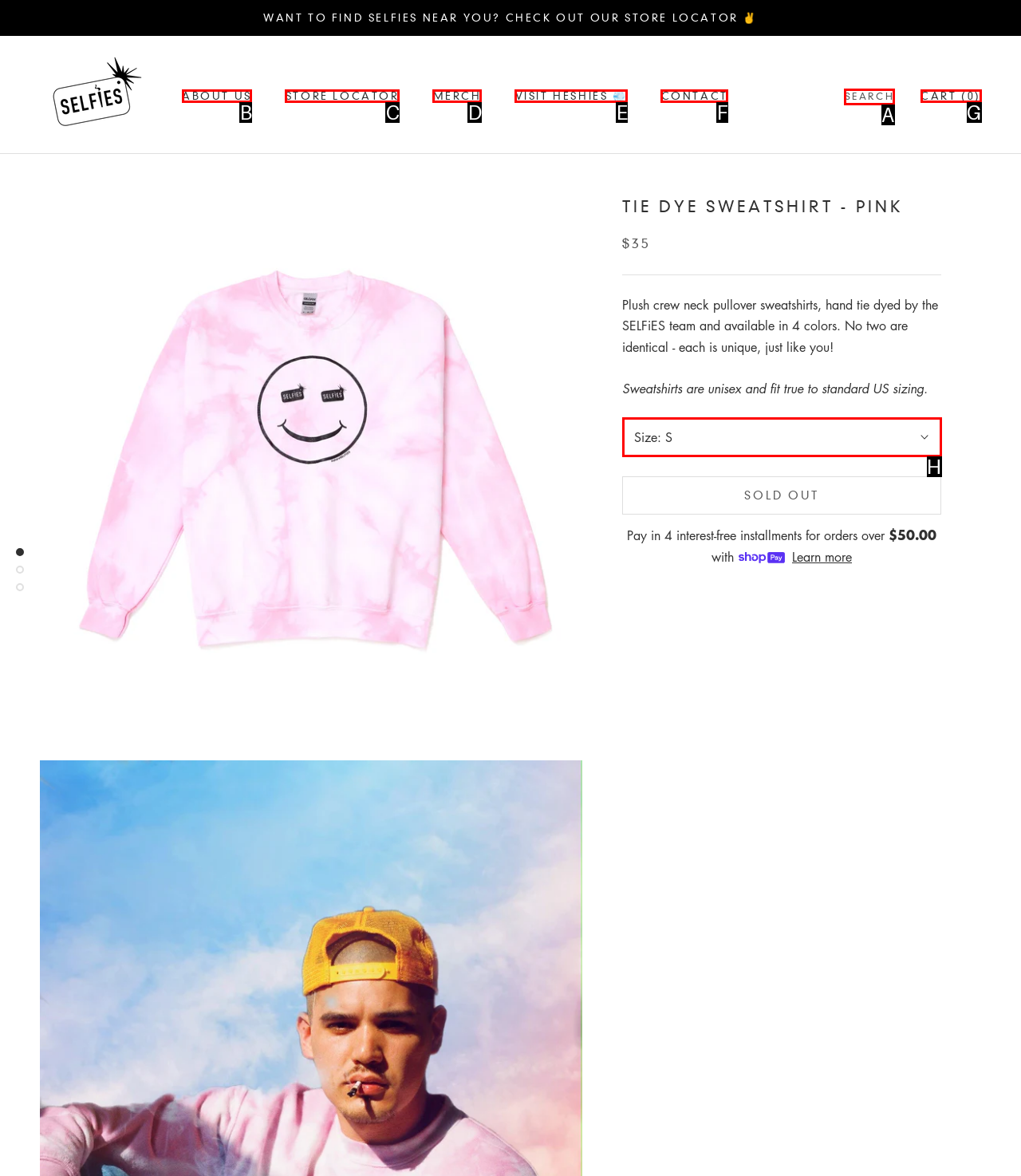Identify the UI element that best fits the description: MerchMerch
Respond with the letter representing the correct option.

D